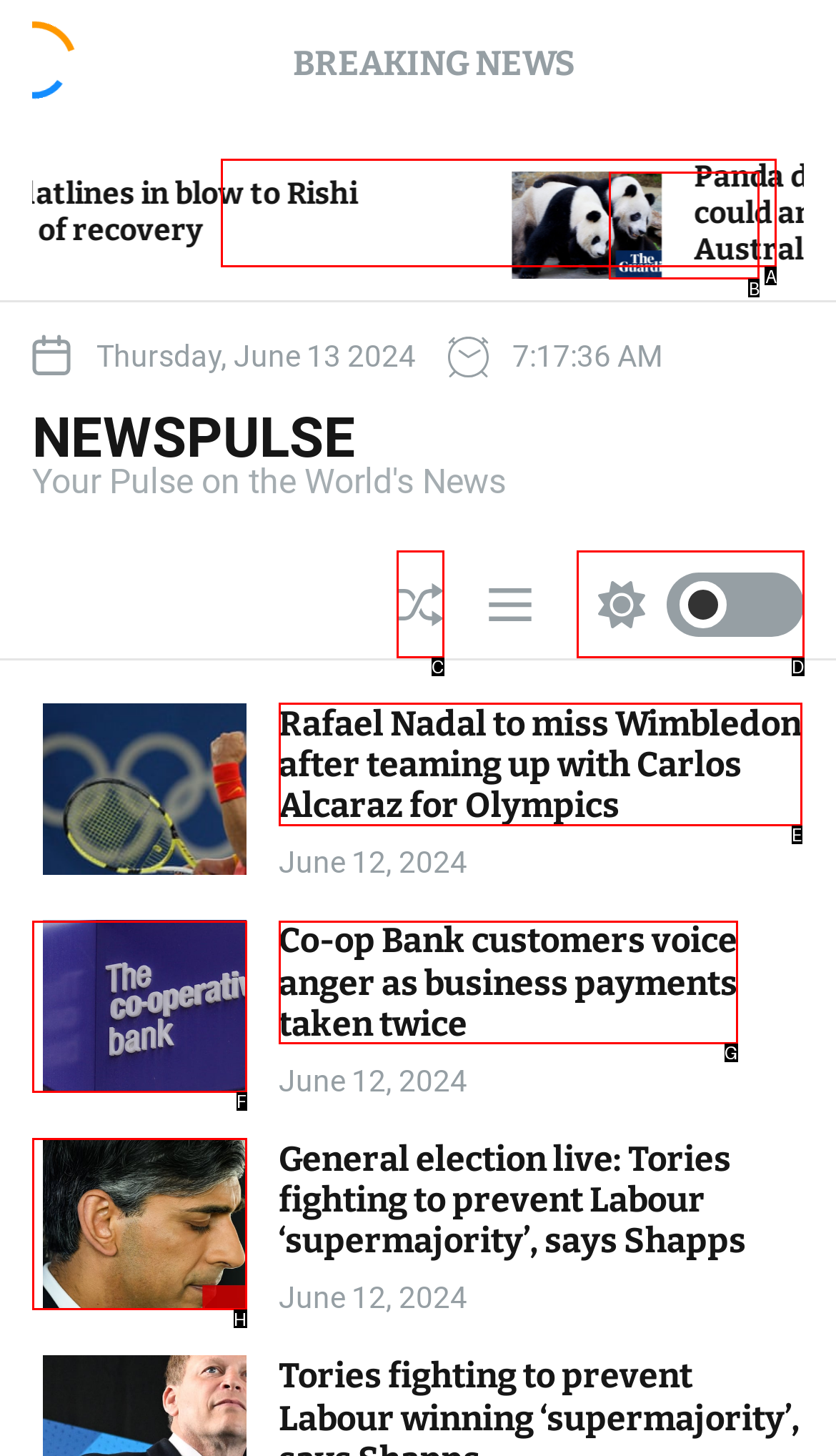Select the letter from the given choices that aligns best with the description: Diving With Aquability. Reply with the specific letter only.

None